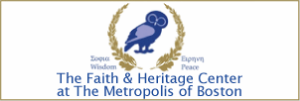Offer a comprehensive description of the image.

The image features the logo of The Faith & Heritage Center at The Metropolis of Boston. It prominently displays a blue owl, symbolizing wisdom, surrounded by two golden olive branches that represent peace. Below the imagery, the name of the center is presented in an elegant font, emphasizing its cultural and spiritual significance. The logo reflects the center's mission to foster faith and heritage within the Greek community in Boston, and is intricately designed to convey a sense of tranquility and tradition. The bilingual text suggests a commitment to inclusivity and outreach within the diverse community it serves.